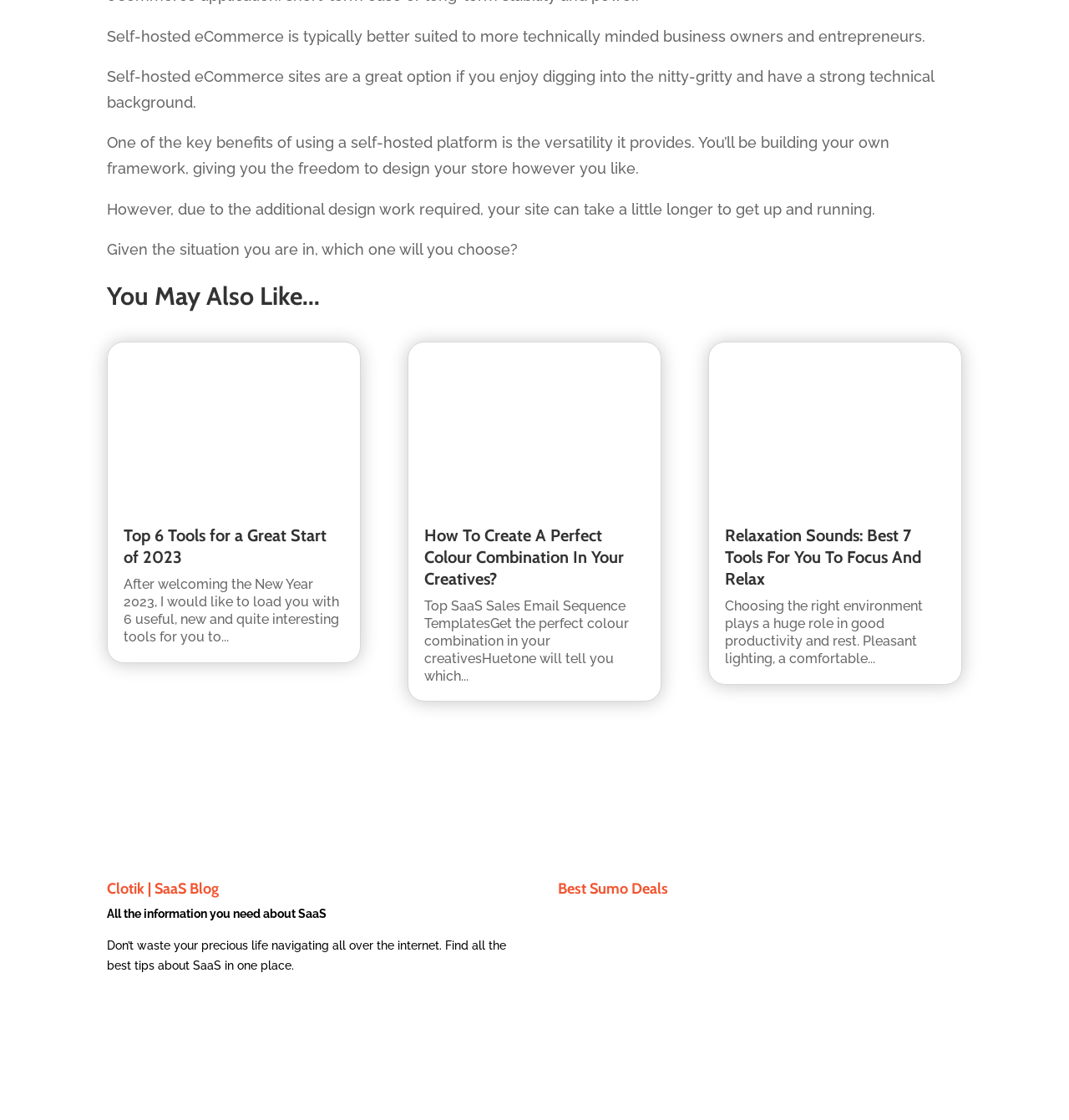From the element description: "parent_node: Best Sumo Deals", extract the bounding box coordinates of the UI element. The coordinates should be expressed as four float numbers between 0 and 1, in the order [left, top, right, bottom].

[0.522, 0.926, 0.756, 0.938]